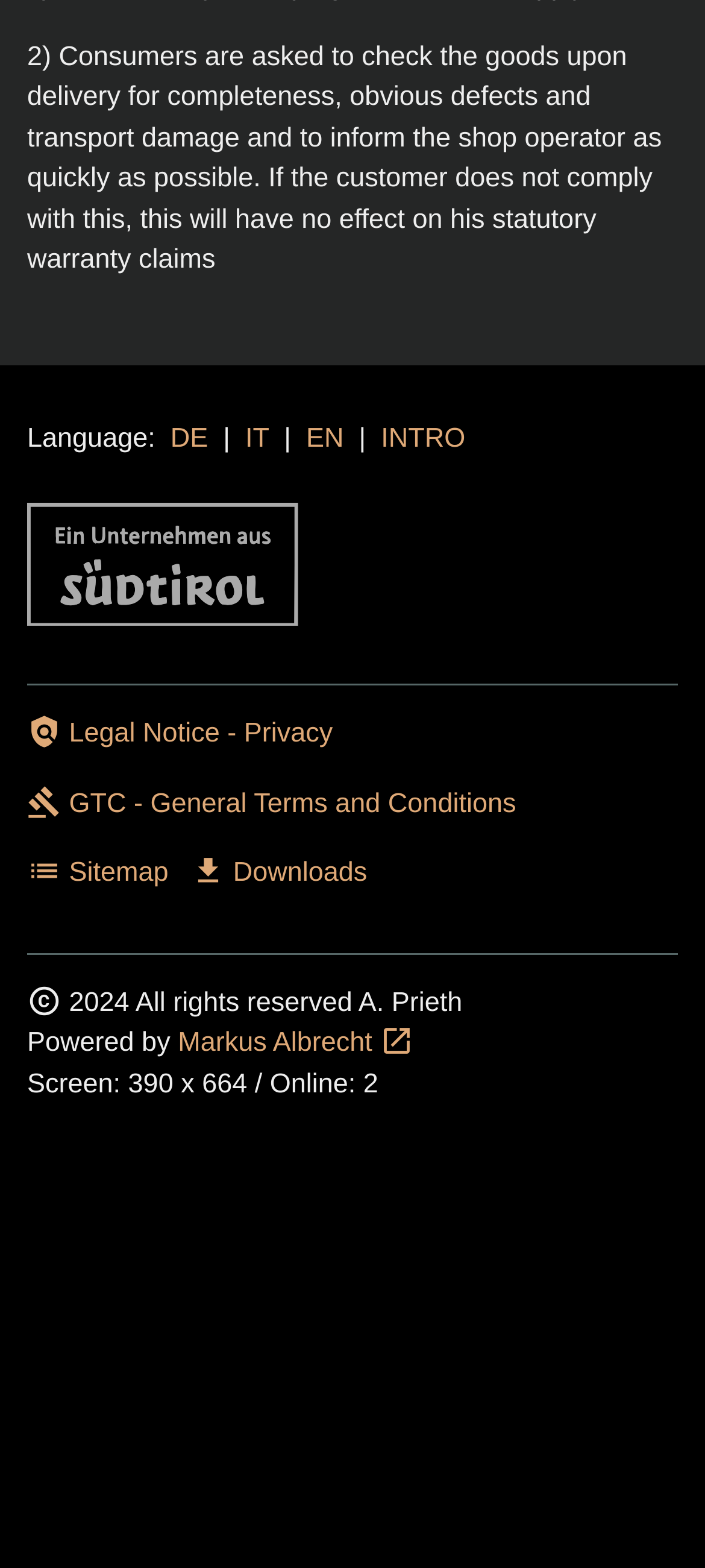Locate the bounding box coordinates of the clickable part needed for the task: "Change language to German".

[0.242, 0.27, 0.295, 0.289]